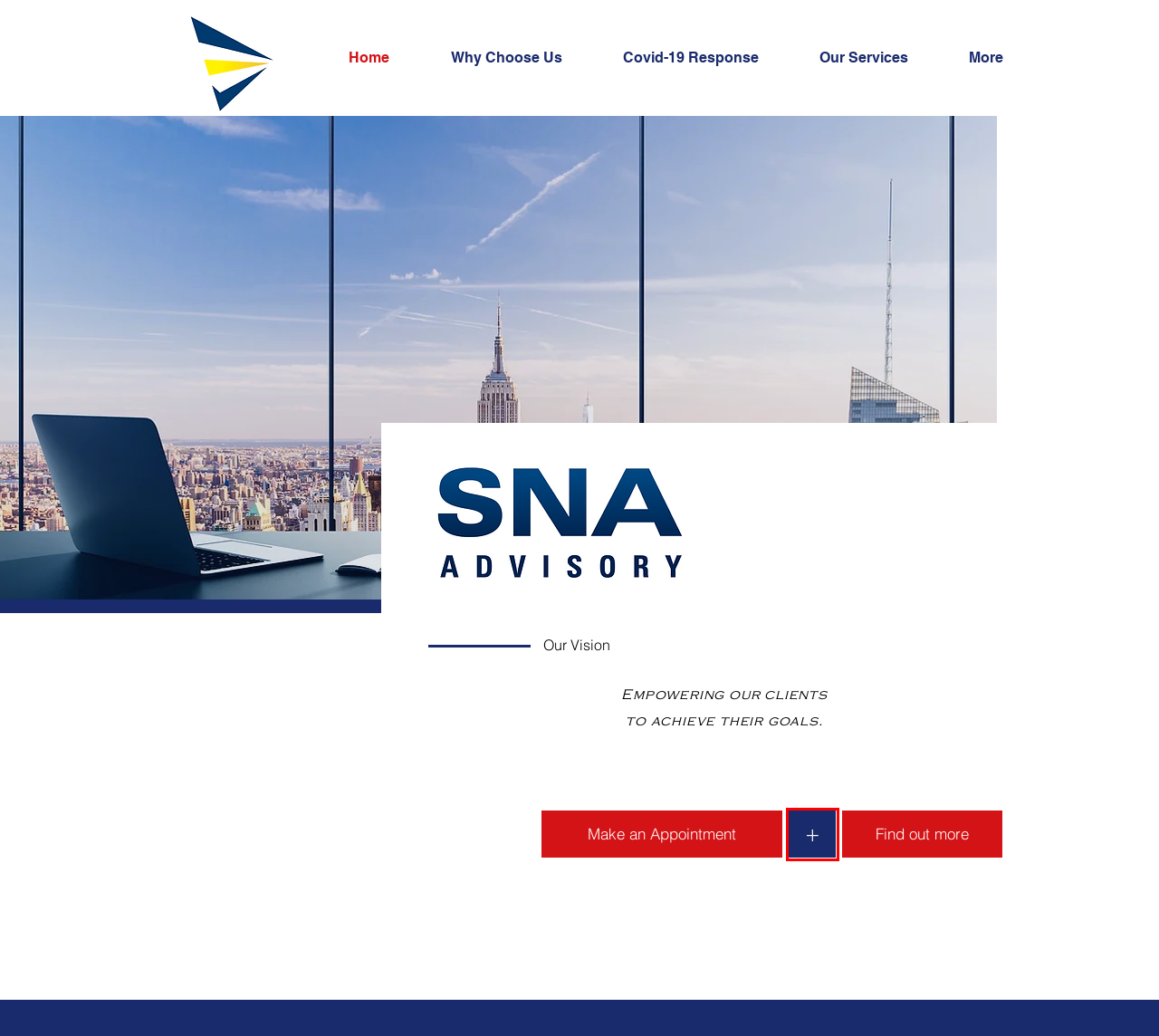A screenshot of a webpage is given, featuring a red bounding box around a UI element. Please choose the webpage description that best aligns with the new webpage after clicking the element in the bounding box. These are the descriptions:
A. Contact Us | snaadvisory
B. Why Choose Us | snaadvisory
C. Covid-19 Response | snaadvisory
D. Business Compliance | snaadvisory
E. Rental Property Tax | snaadvisory
F. Business Performance | snaadvisory
G. Property Finance | snaadvisory
H. Tax Returns | SNA Advisory

A